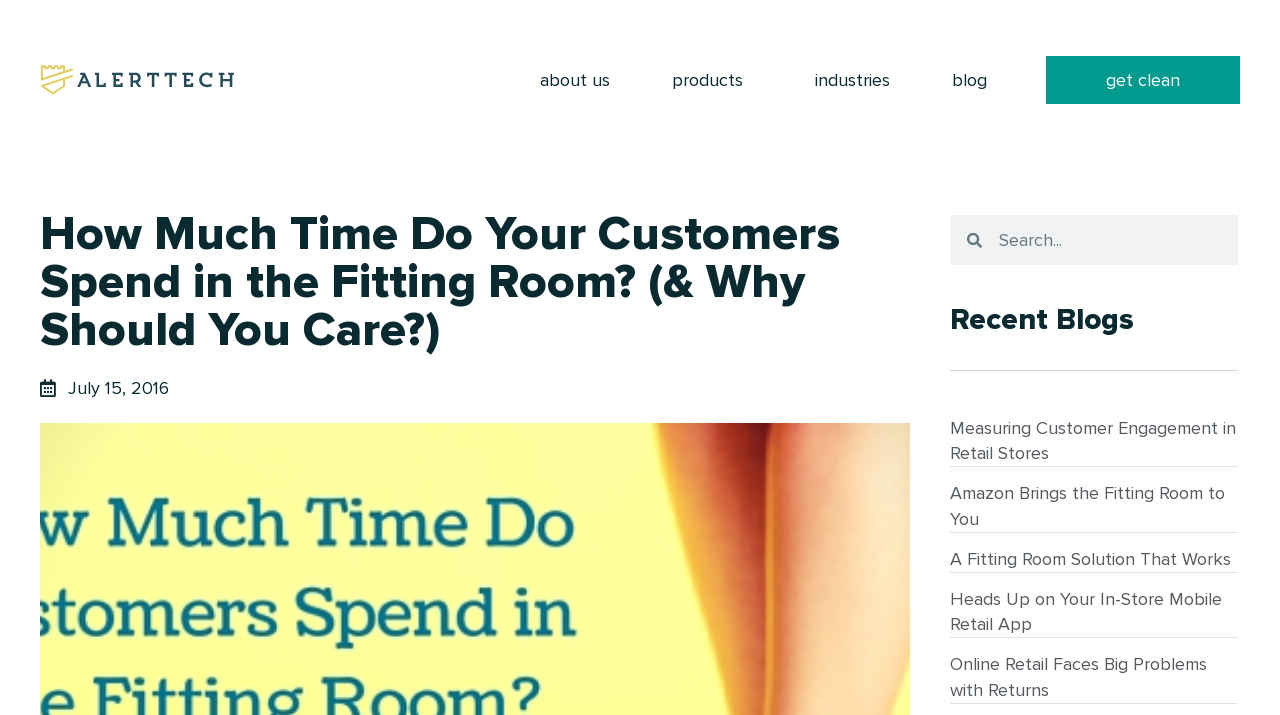Please study the image and answer the question comprehensively:
What is the purpose of the search box?

The search box is located near the 'Recent Blogs' section, and it is likely that the search function is intended to help users find specific blog posts or articles within the website.